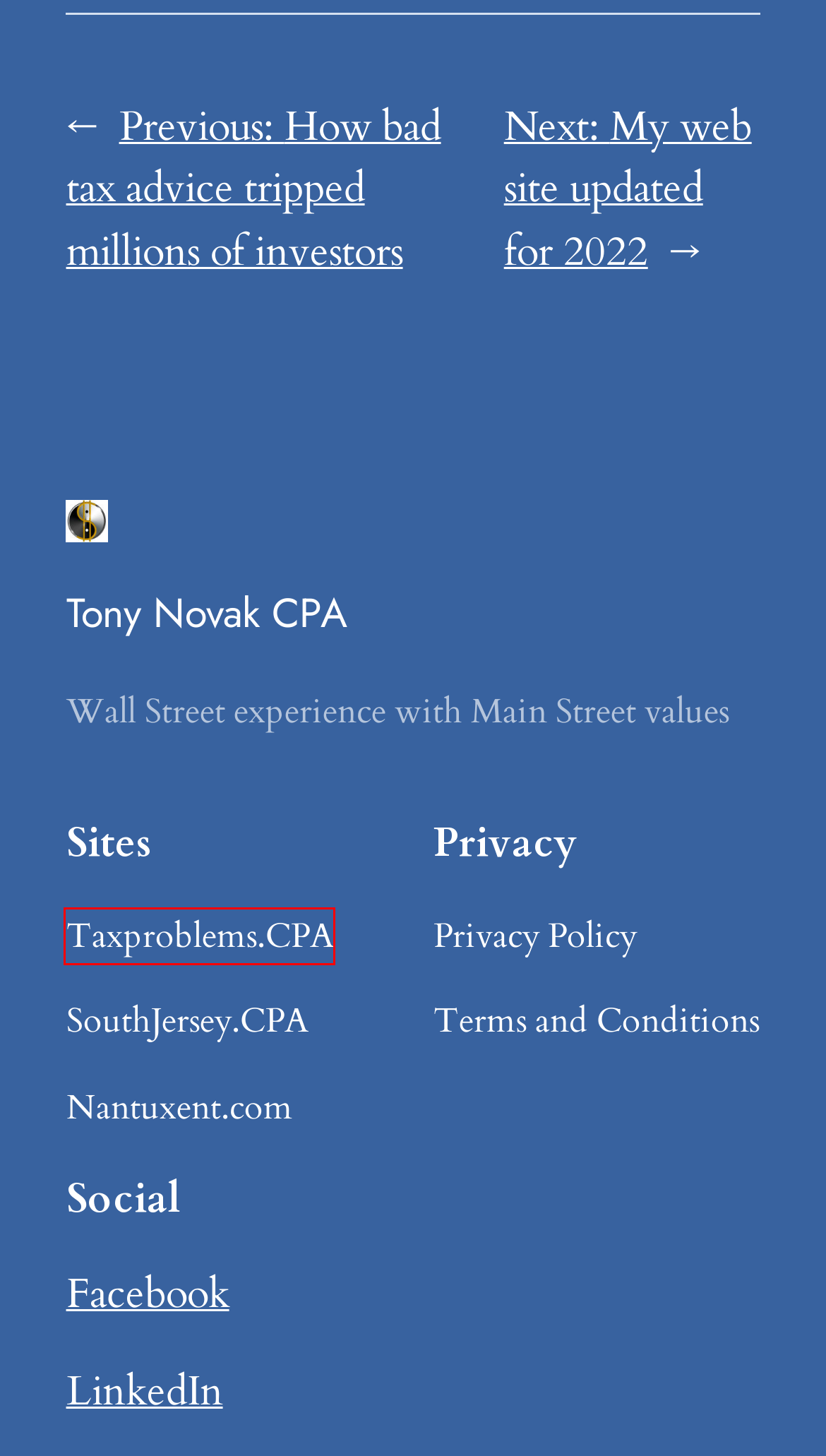Review the screenshot of a webpage which includes a red bounding box around an element. Select the description that best fits the new webpage once the element in the bounding box is clicked. Here are the candidates:
A. Nantuxent.com – Tony Novak CPA, MBA. MT
B. TaxProblems.CPA – your tax problem solver
C. SouthJersey.CPA
D. My web site updated for 2022 – Tony Novak CPA
E. Privacy & Security – Tony Novak CPA
F. How bad tax advice tripped millions of investors – Tony Novak CPA
G. Engagement Agreement – Tony Novak CPA
H. Tony Novak CPA – Wall Street experience with Main Street values

B